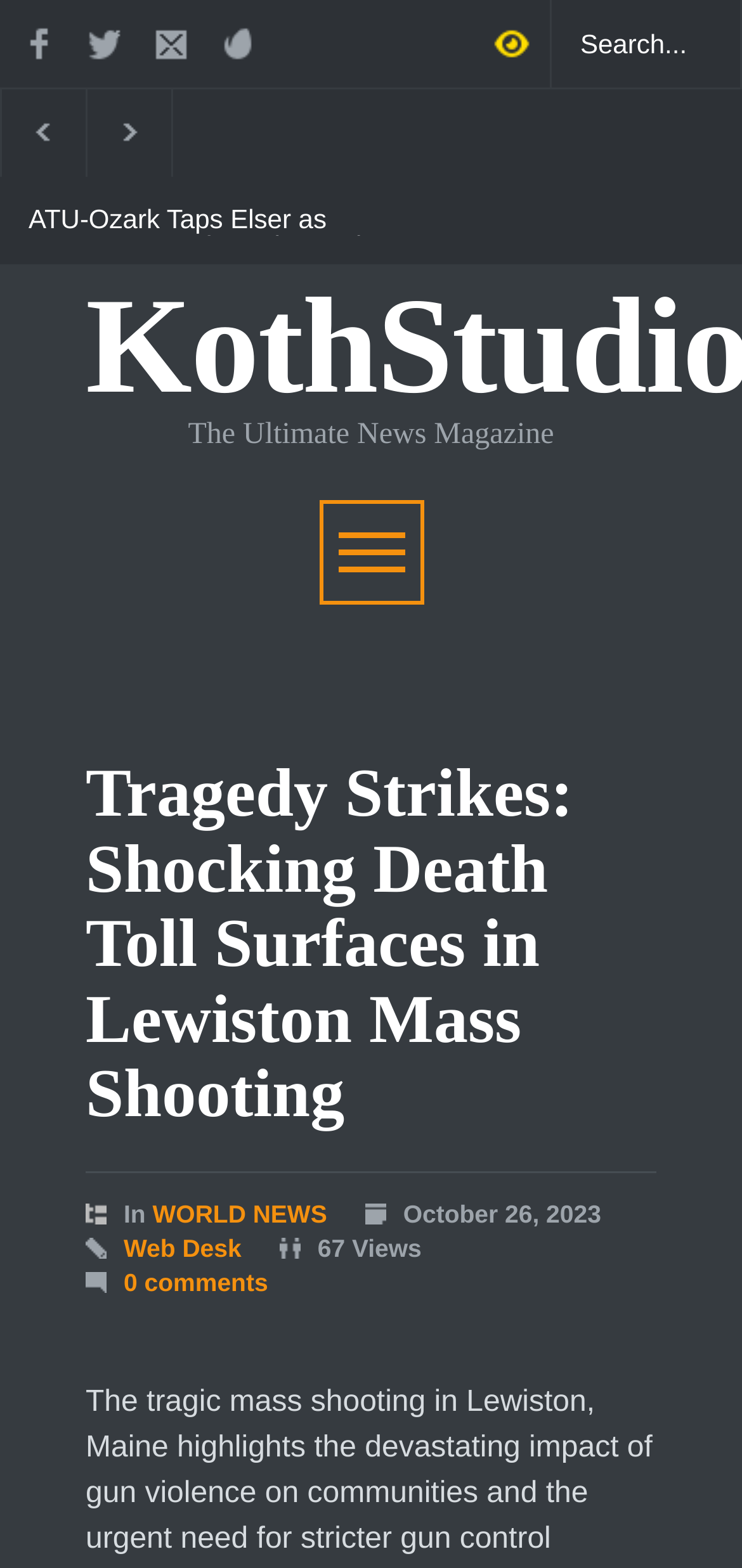Locate the bounding box coordinates of the element I should click to achieve the following instruction: "View Lewiston Mass Shooting article".

[0.115, 0.481, 0.773, 0.722]